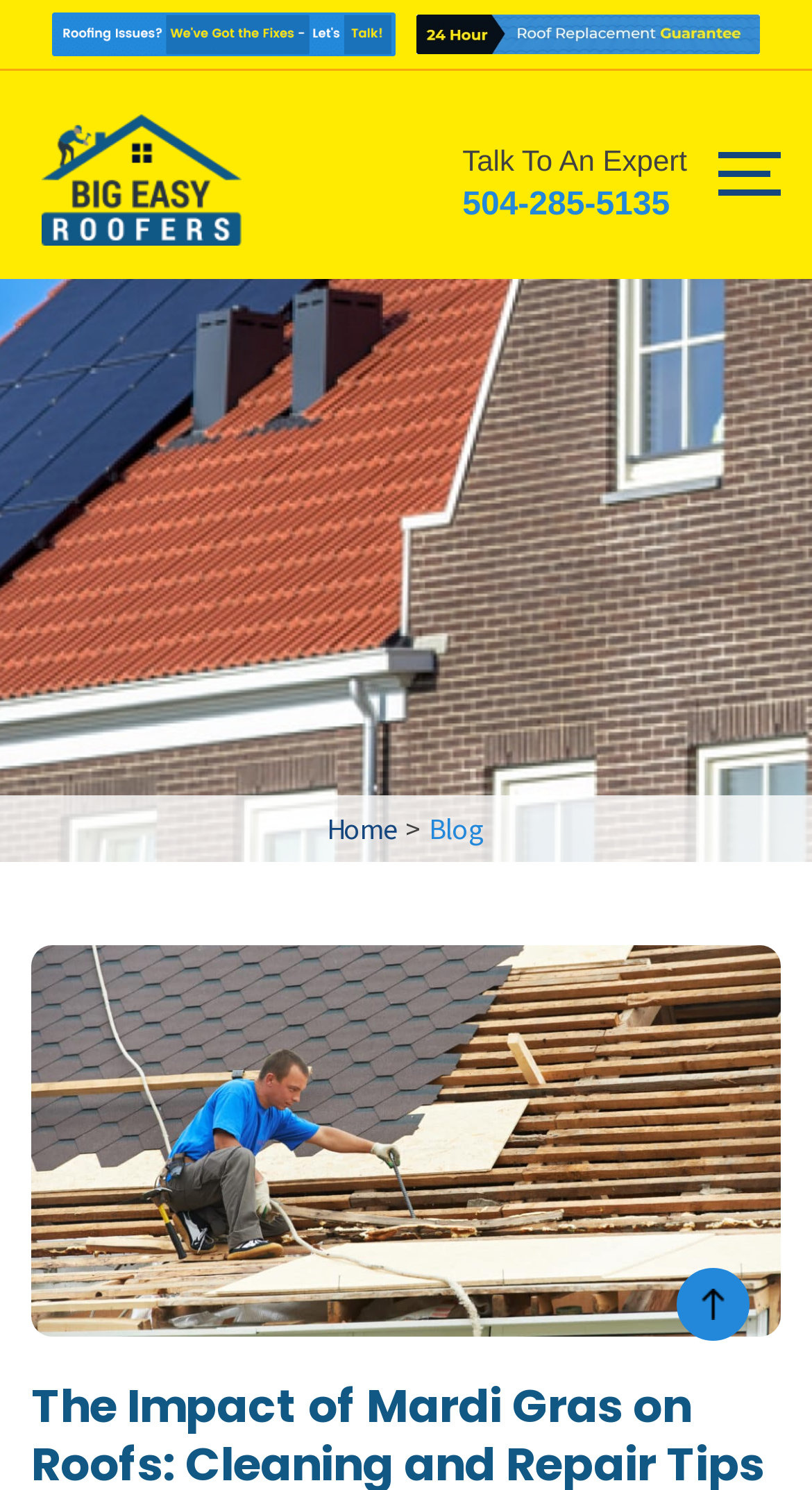Carefully examine the image and provide an in-depth answer to the question: What is the purpose of the button on the top right?

I deduced the purpose of the button by its position on the top right corner of the webpage, which is a common location for call-to-action buttons, and the presence of the 'Talk To An Expert' text nearby, suggesting that the button is related to getting a quote or consultation.